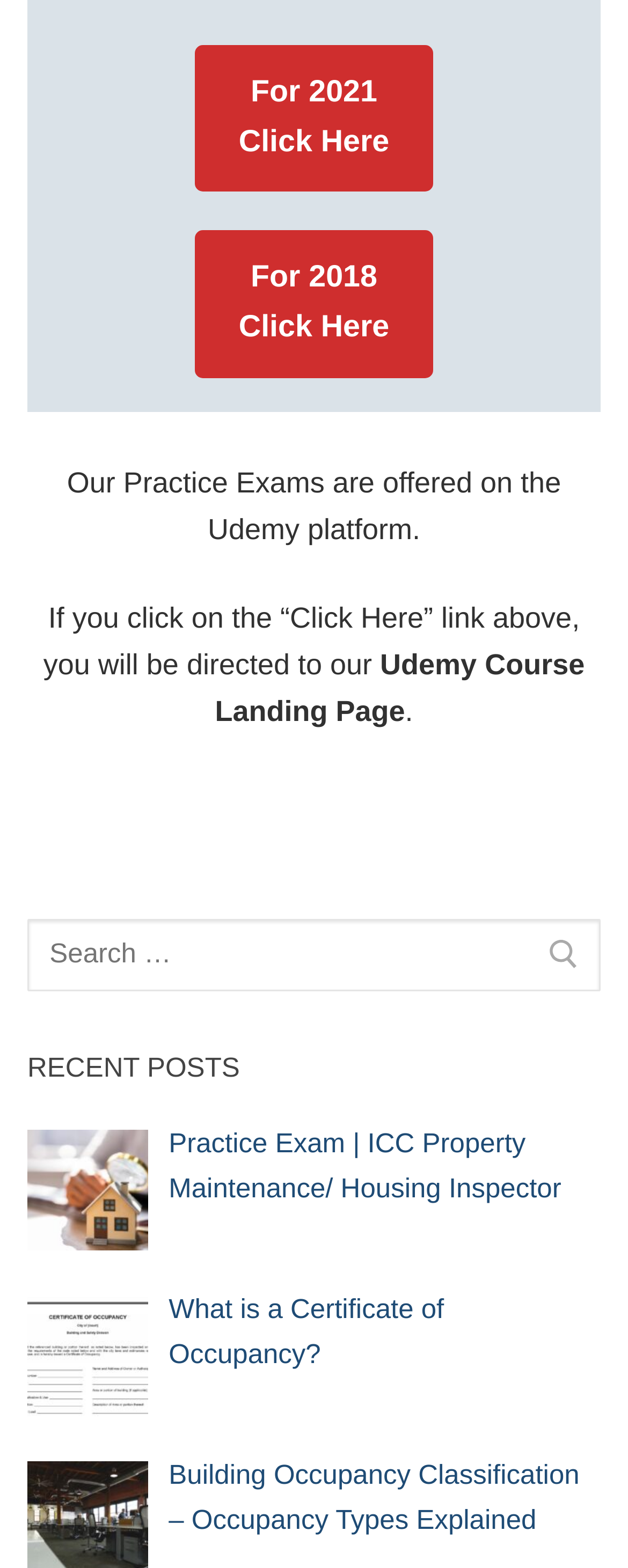How many recent posts are listed?
Examine the webpage screenshot and provide an in-depth answer to the question.

Below the 'RECENT POSTS' heading, I found three links 'Practice Exam | ICC Property Maintenance/ Housing Inspector', 'What is a Certificate of Occupancy?', and 'Building Occupancy Classification – Occupancy Types Explained', which I assume are recent posts.